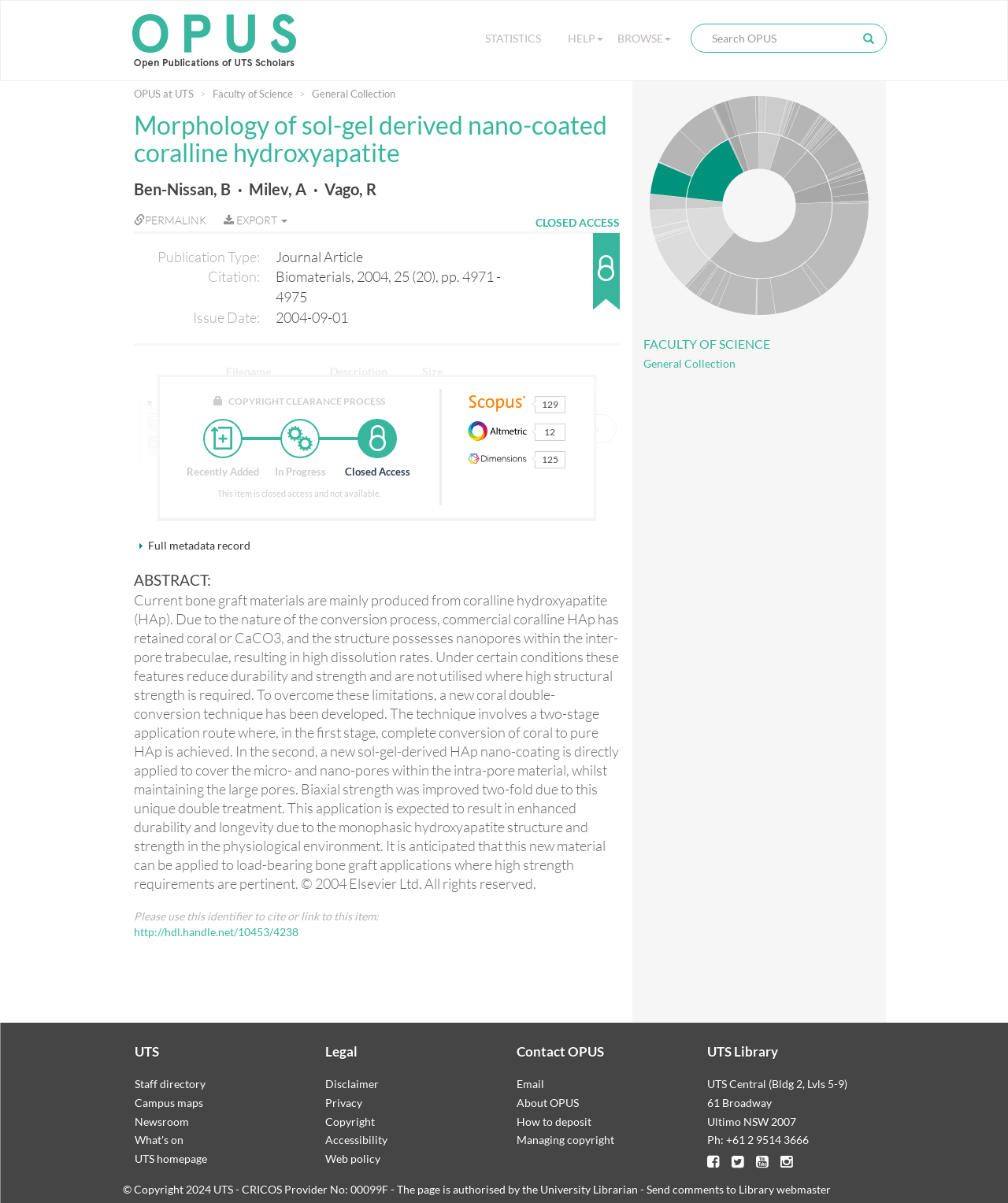Provide a single word or phrase answer to the question: 
What is the size of the file '2004000046.pdf'?

1.1 MB